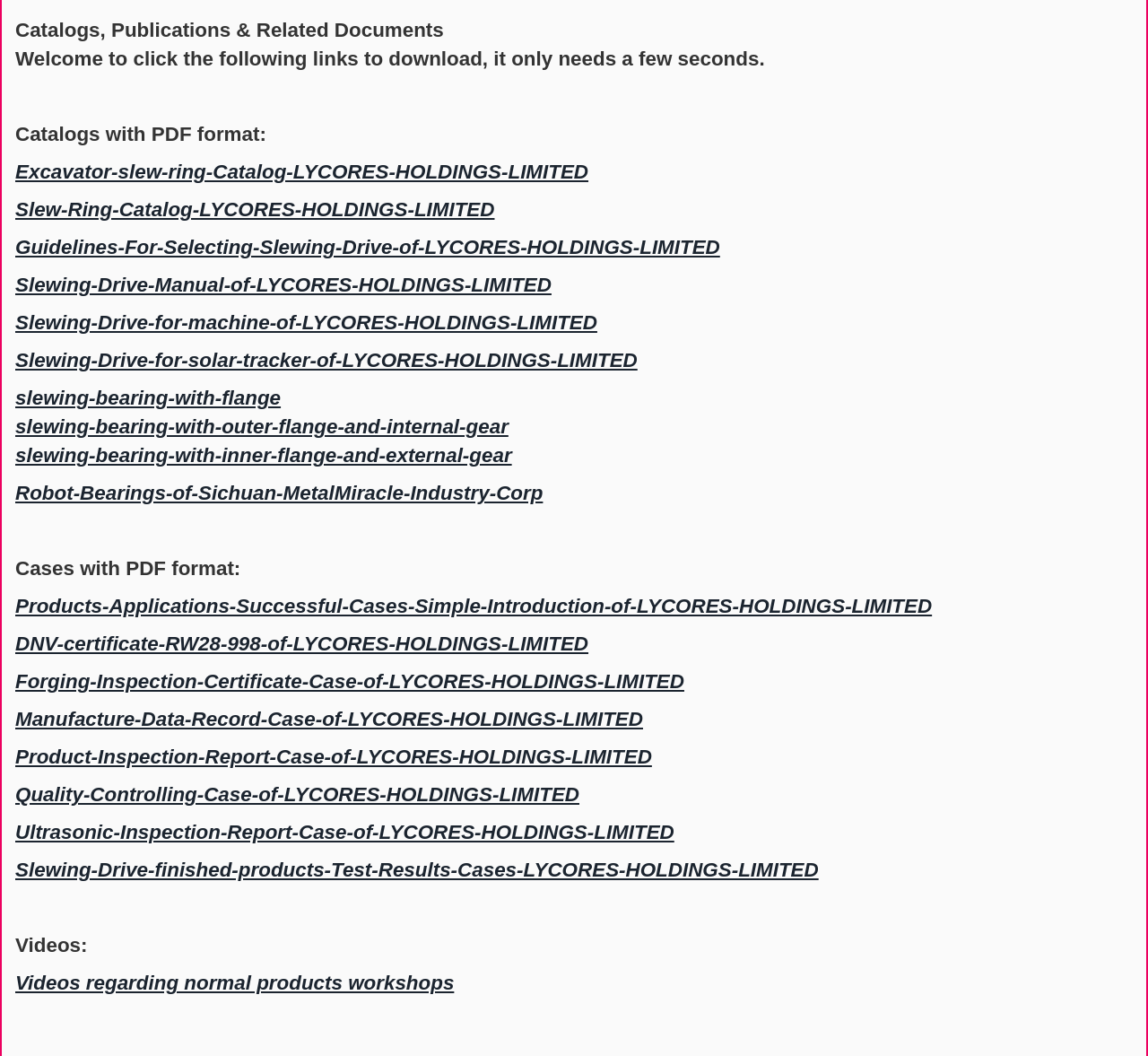Using the information in the image, could you please answer the following question in detail:
How many case links are available?

By counting the number of link elements under the 'Cases with PDF format:' category, we can see that there are 8 case links available, including 'Products-Applications-Successful-Cases-Simple-Introduction-of-LYCORES-HOLDINGS-LIMITED', 'DNV-certificate-RW28-998-of-LYCORES-HOLDINGS-LIMITED', and so on.